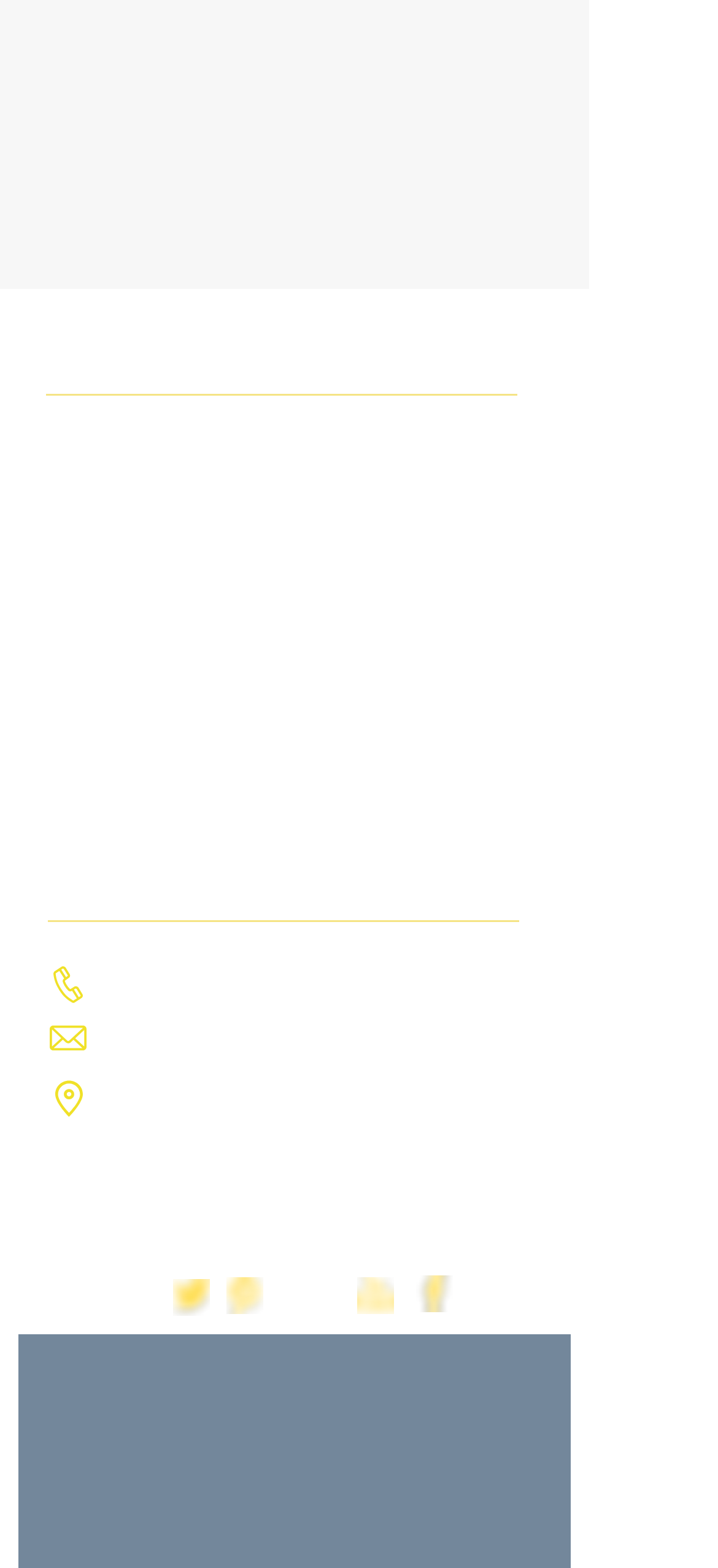Provide your answer to the question using just one word or phrase: What certifications does the company have?

ISO 9001, ISO 45001, ISO 14001